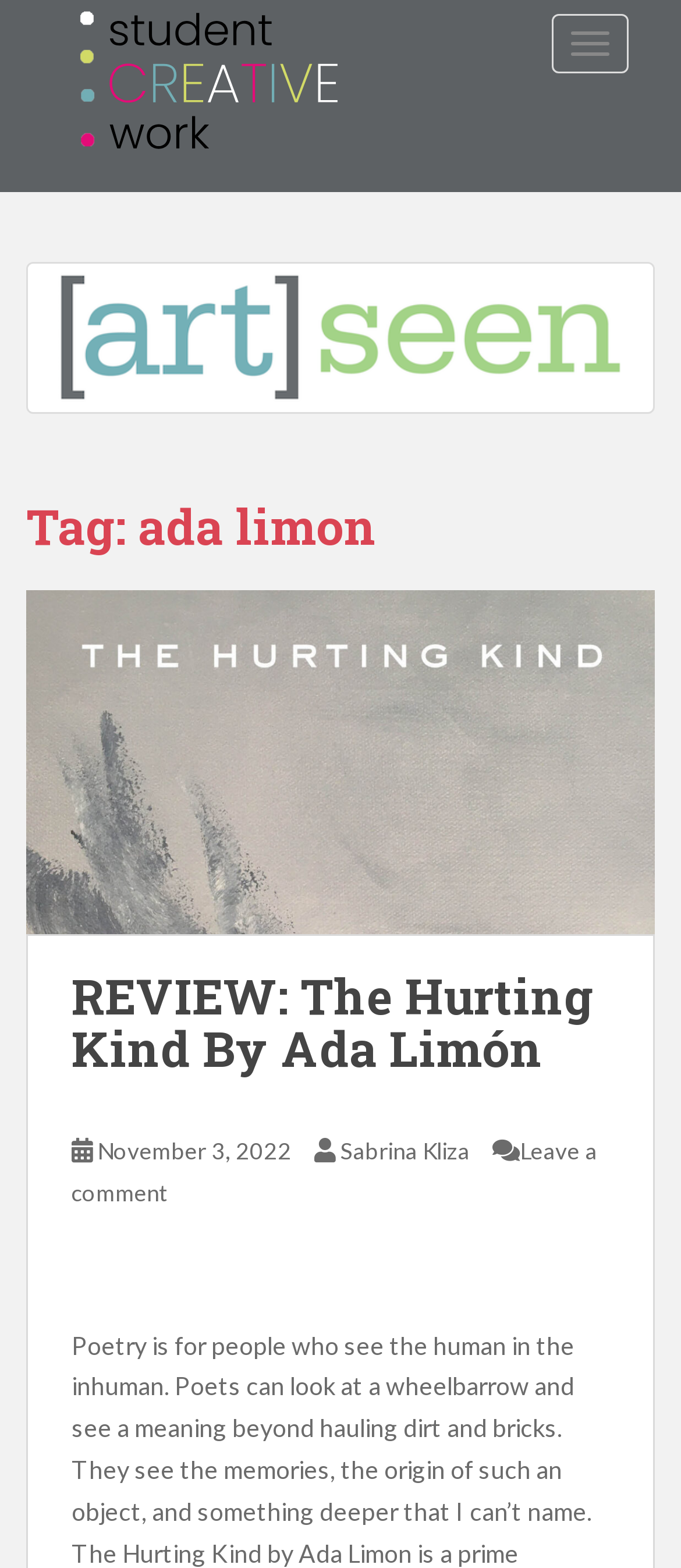Identify and generate the primary title of the webpage.

Tag: ada limon